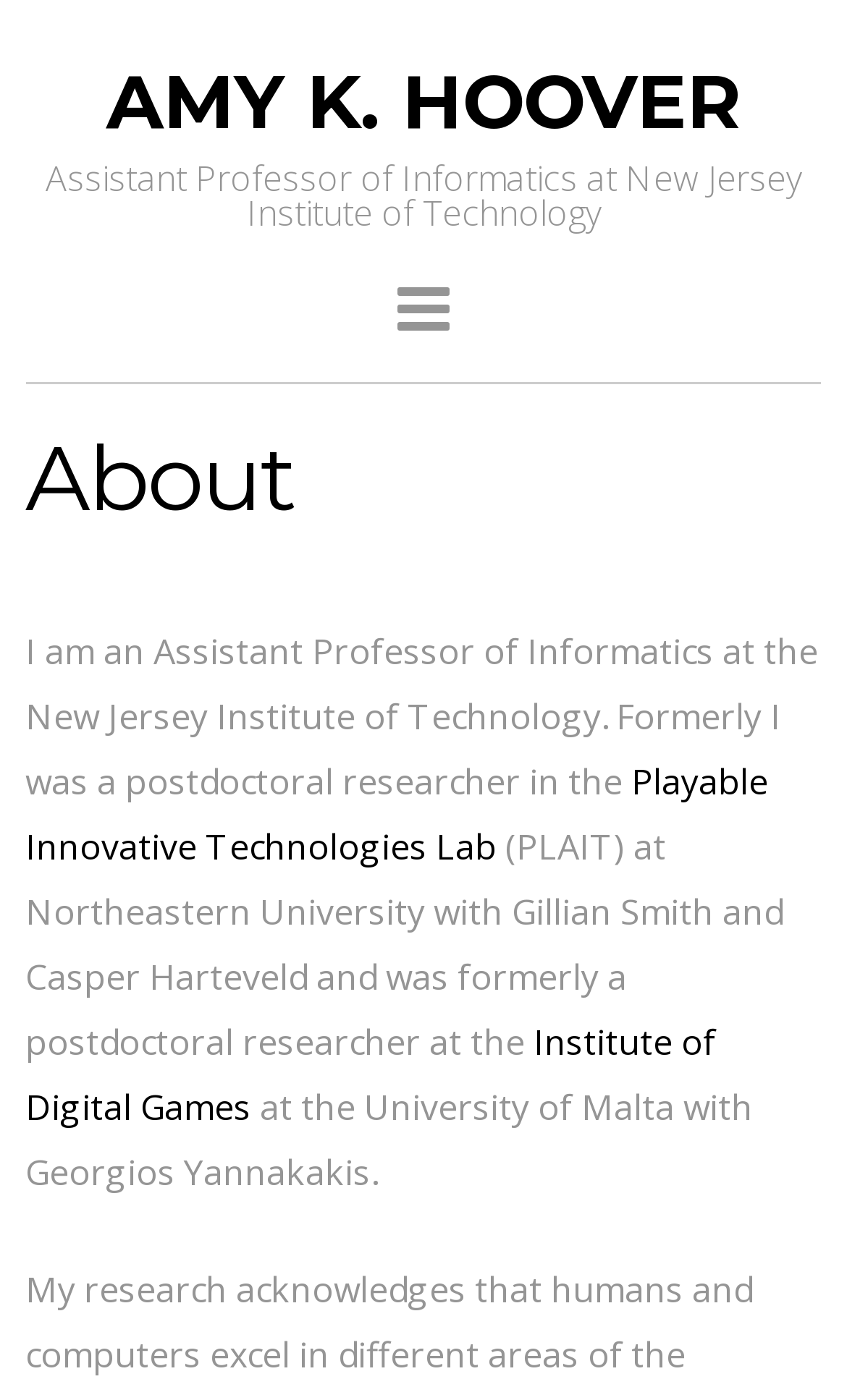Based on the image, please respond to the question with as much detail as possible:
What is Amy K. Hoover's profession?

Based on the webpage, Amy K. Hoover's profession can be determined by reading the static text 'I am an Assistant Professor of Informatics at the New Jersey Institute of Technology.' which clearly states her profession.